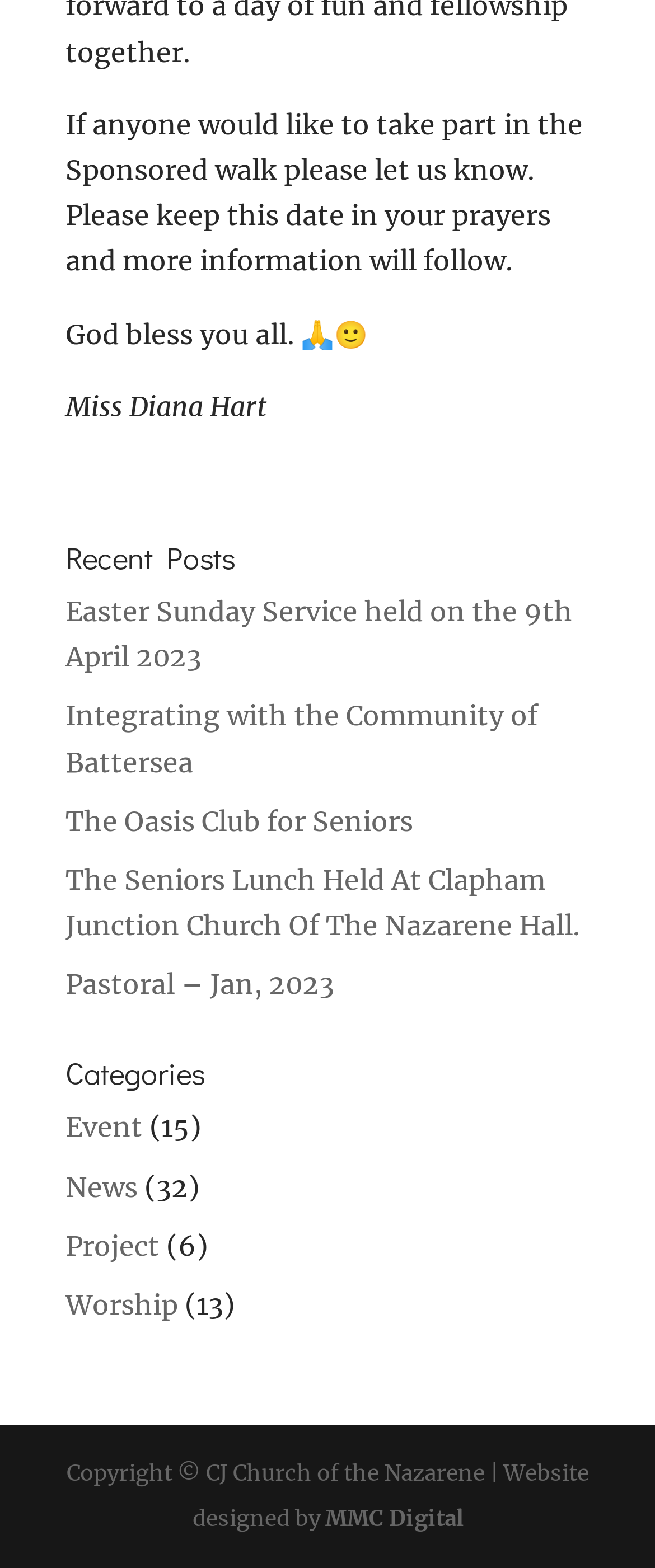Determine the bounding box coordinates of the clickable region to follow the instruction: "Visit the website of MMC Digital".

[0.496, 0.96, 0.706, 0.978]